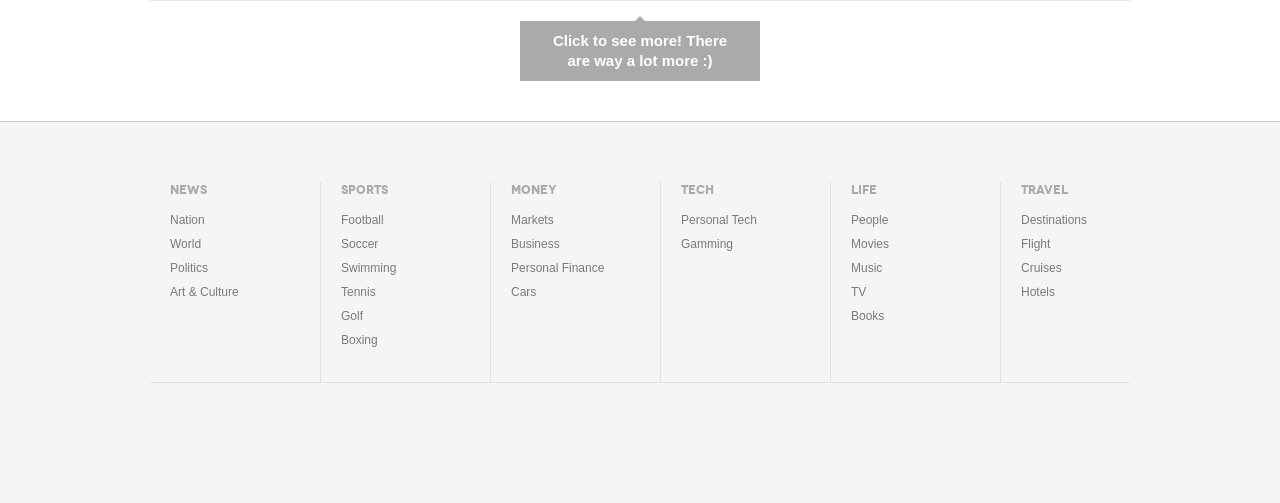What is the first category listed in the LIFE section?
Look at the webpage screenshot and answer the question with a detailed explanation.

I looked at the links under the 'LIFE' heading and found that the first one is 'People', which is listed above 'Movies' and 'Music'.